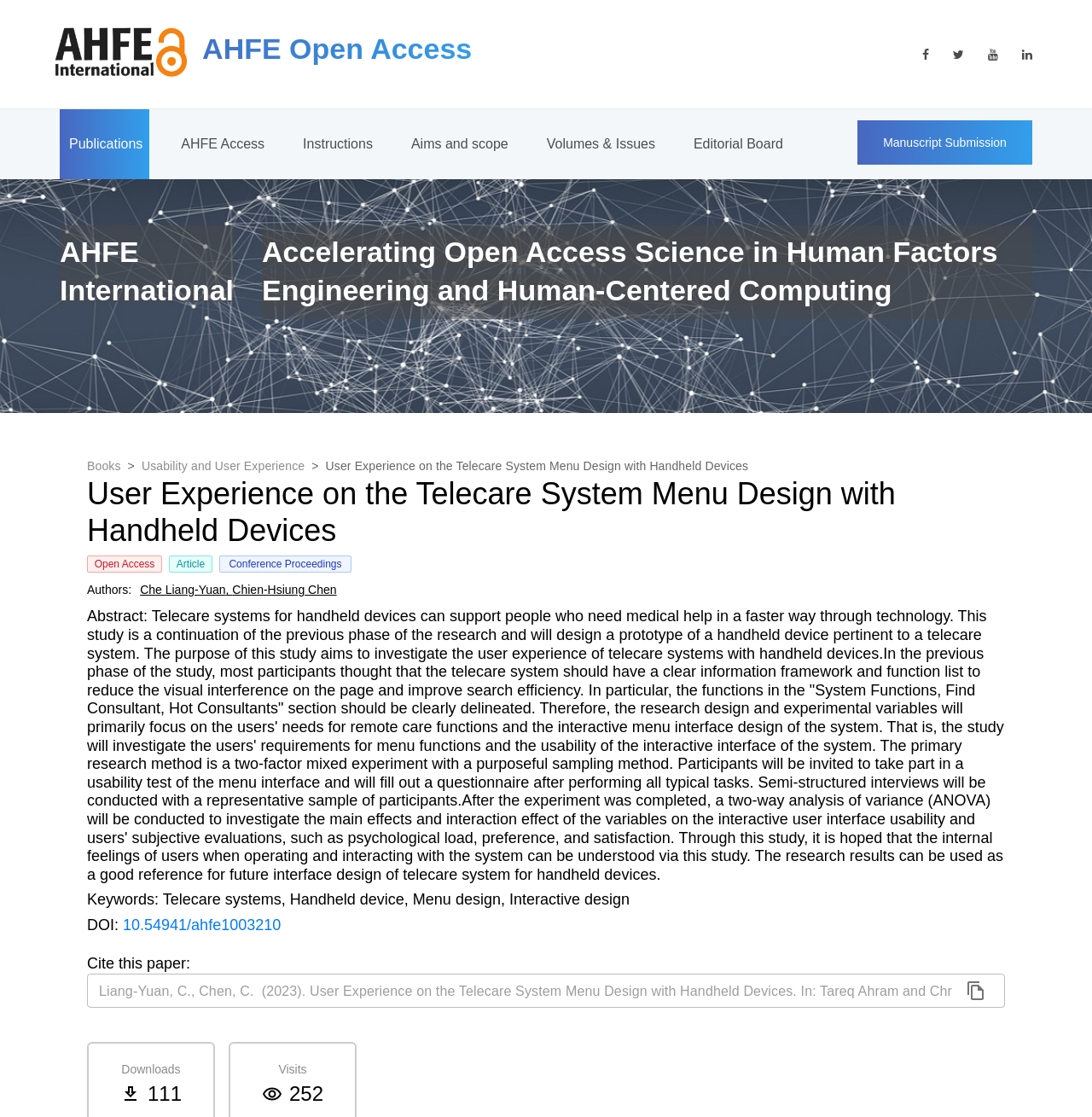Use a single word or phrase to answer the question:
Who are the authors of the article?

Che Liang-Yuan, Chien-Hsiung Chen